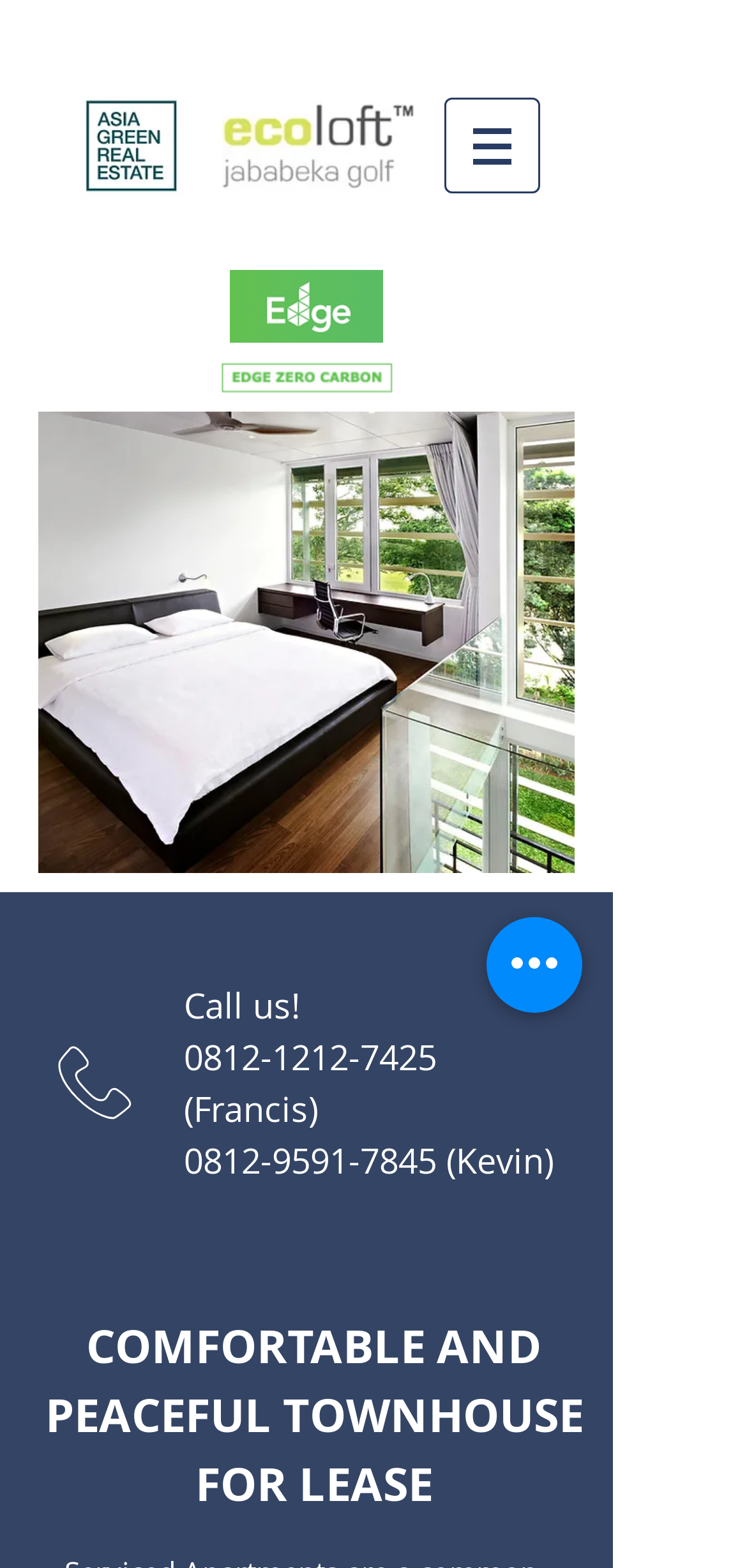Use a single word or phrase to respond to the question:
How many navigation links are there?

1